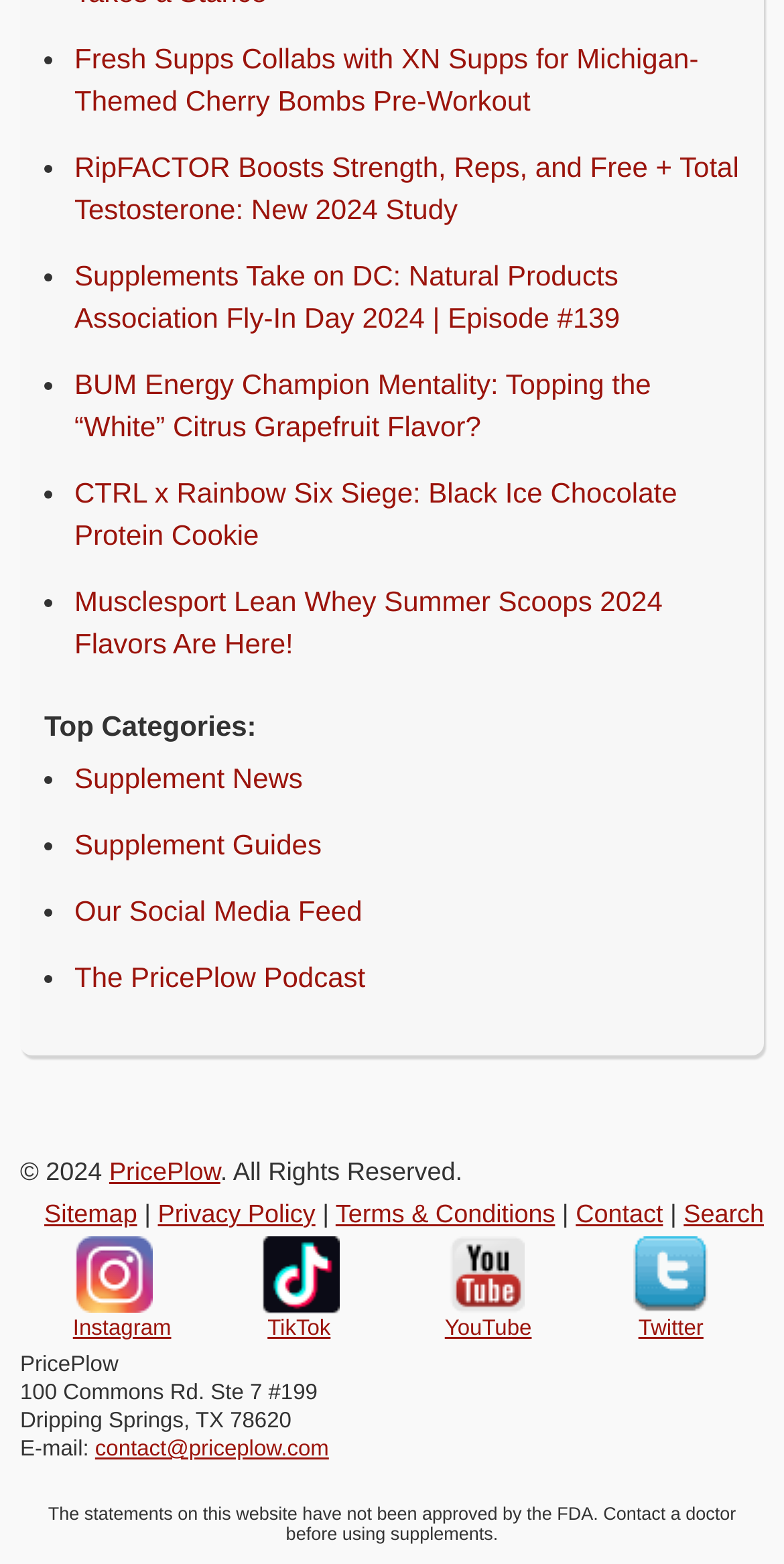Could you indicate the bounding box coordinates of the region to click in order to complete this instruction: "Contact PricePlow via email".

[0.121, 0.919, 0.42, 0.934]